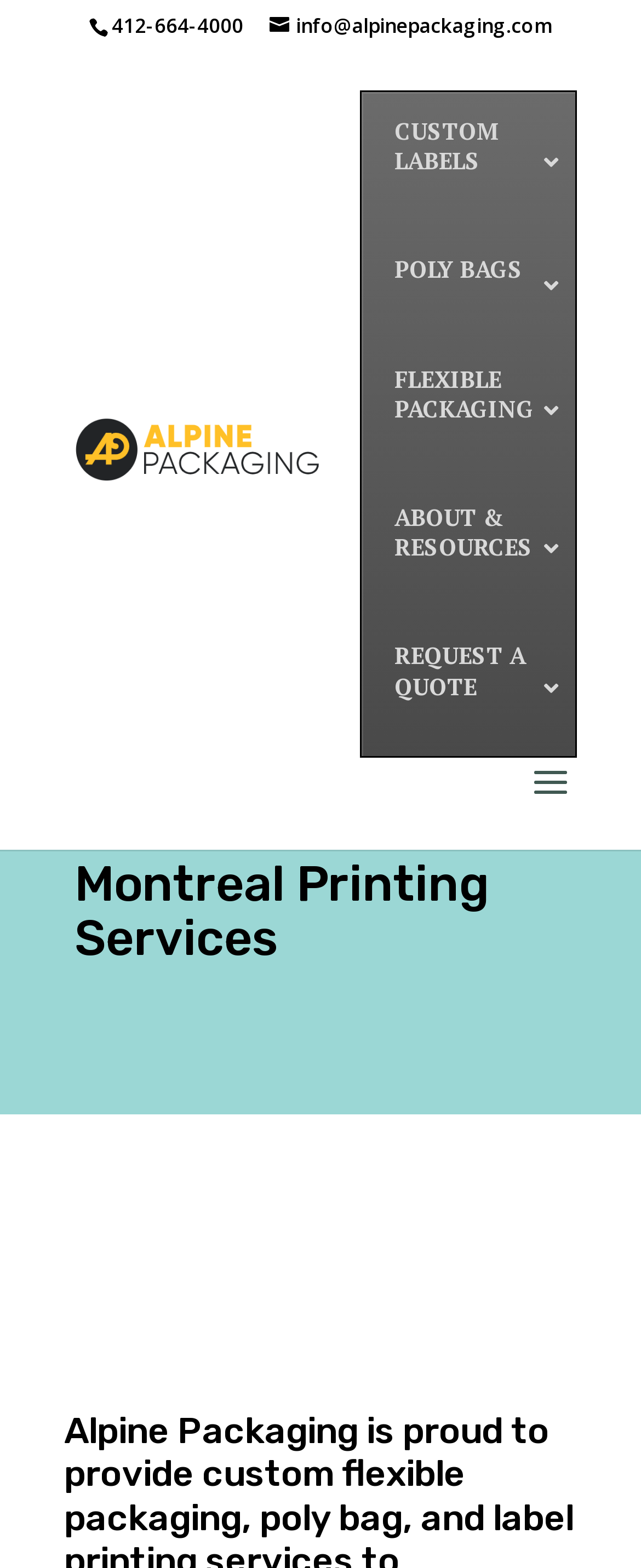Please provide the bounding box coordinates for the element that needs to be clicked to perform the instruction: "call the company". The coordinates must consist of four float numbers between 0 and 1, formatted as [left, top, right, bottom].

[0.174, 0.007, 0.379, 0.025]